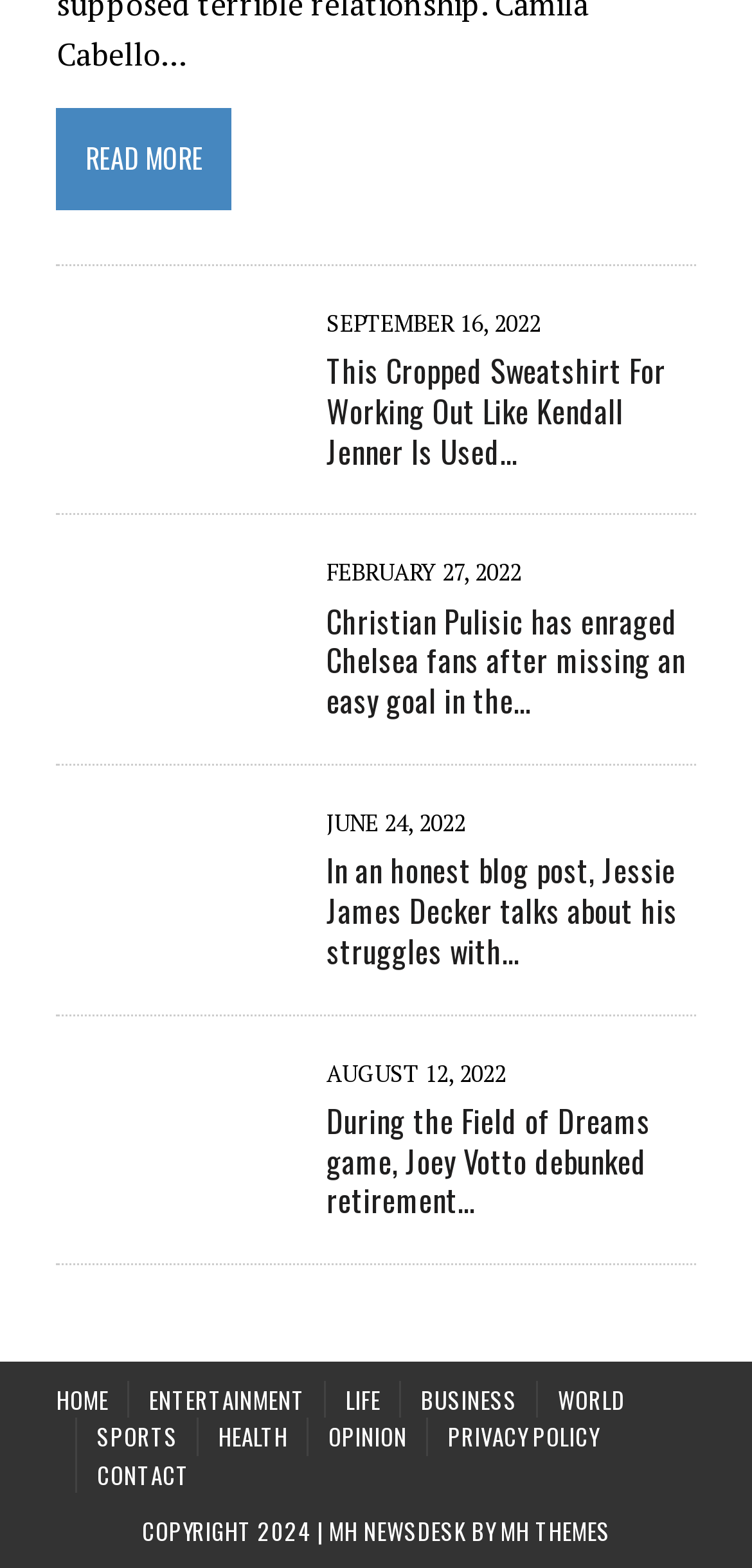Who is the author of the article about Christian Pulisic?
Based on the visual content, answer with a single word or a brief phrase.

Not specified